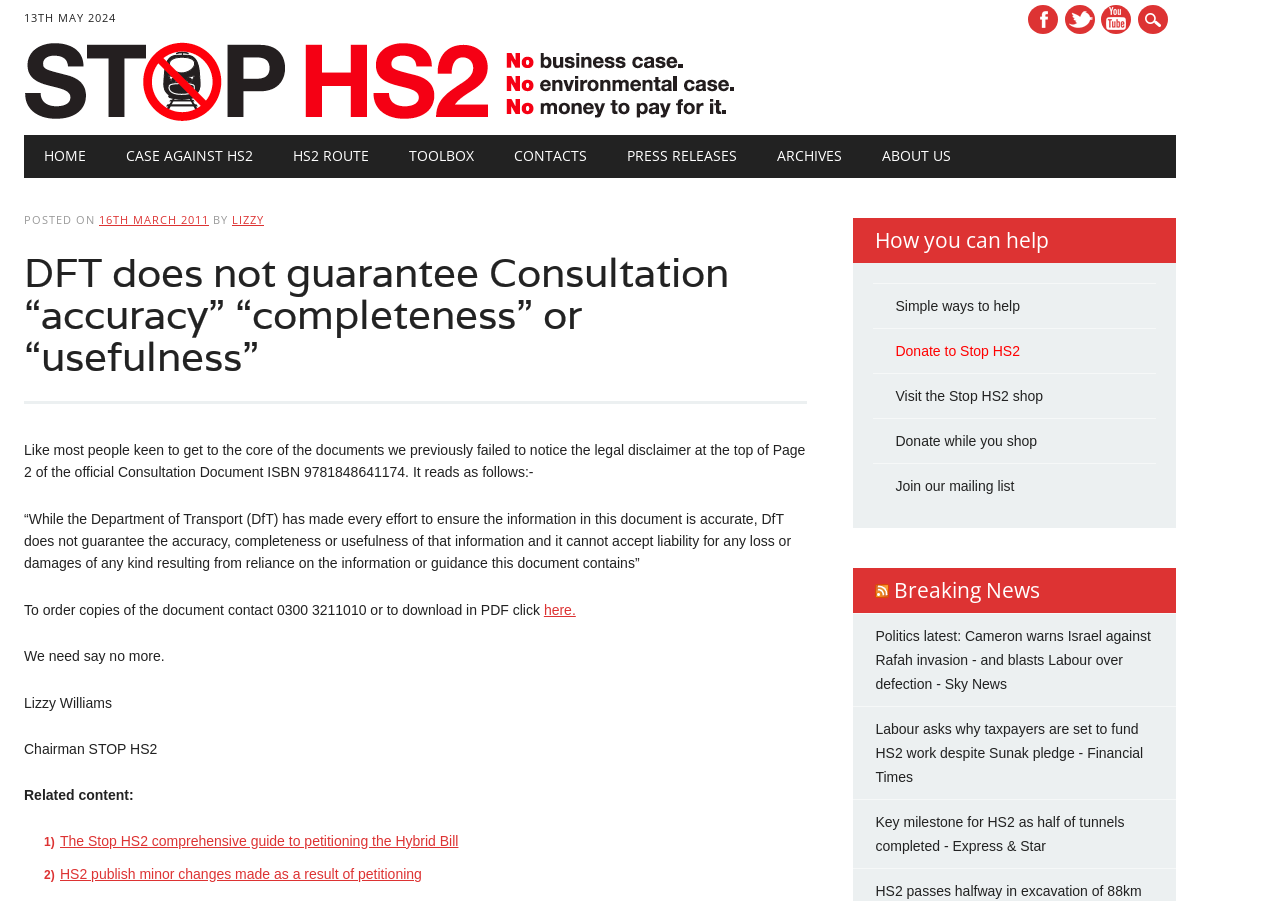Explain the webpage's design and content in an elaborate manner.

This webpage is about the national campaign against High Speed Rail 2 (HS2). At the top left corner, there is a date "13TH MAY 2024" and a series of social media links, including Facebook, Twitter, and Youtube, aligned horizontally. Below these links, there is a prominent link to the campaign's homepage, accompanied by an image with the same title.

The main menu is located below, with links to various sections, including "HOME", "CASE AGAINST HS2", "HS2 ROUTE", "TOOLBOX", "CONTACTS", "PRESS RELEASES", and "ARCHIVES". These links are arranged horizontally and take up a significant portion of the page.

The main content of the page is a blog post or article, which starts with a header that reads "DFT does not guarantee Consultation “accuracy” “completeness” or “usefulness”". The article discusses a legal disclaimer found in an official Consultation Document, which states that the Department of Transport does not guarantee the accuracy, completeness, or usefulness of the information provided. The article quotes the disclaimer and provides some commentary on its implications.

Below the article, there are several links to related content, including guides to petitioning the Hybrid Bill and news articles about HS2. On the right side of the page, there is a section titled "How you can help", which provides links to ways to support the campaign, such as donating, visiting the shop, and joining the mailing list. There is also an RSS link and a section titled "Breaking News", which features news articles about HS2 and politics.